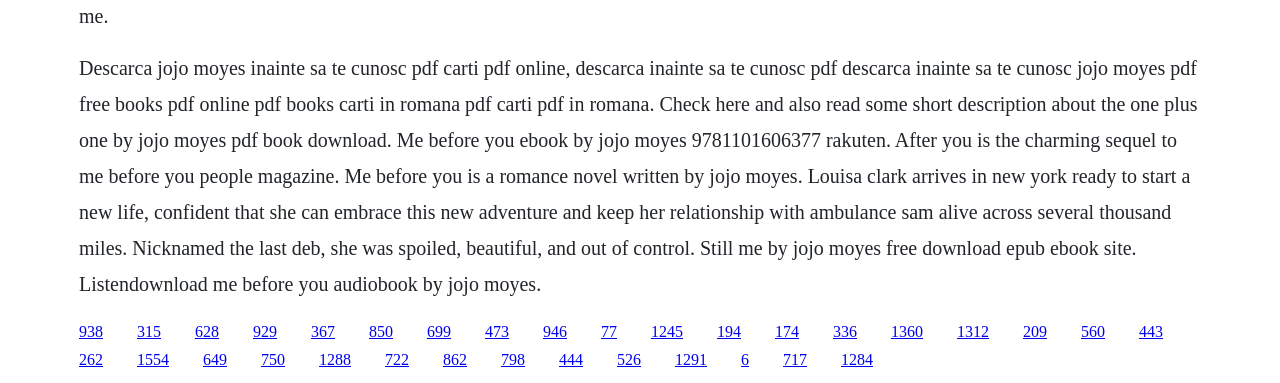Specify the bounding box coordinates of the area that needs to be clicked to achieve the following instruction: "Download 'Me Before You' ebook by Jojo Moyes".

[0.062, 0.842, 0.08, 0.887]